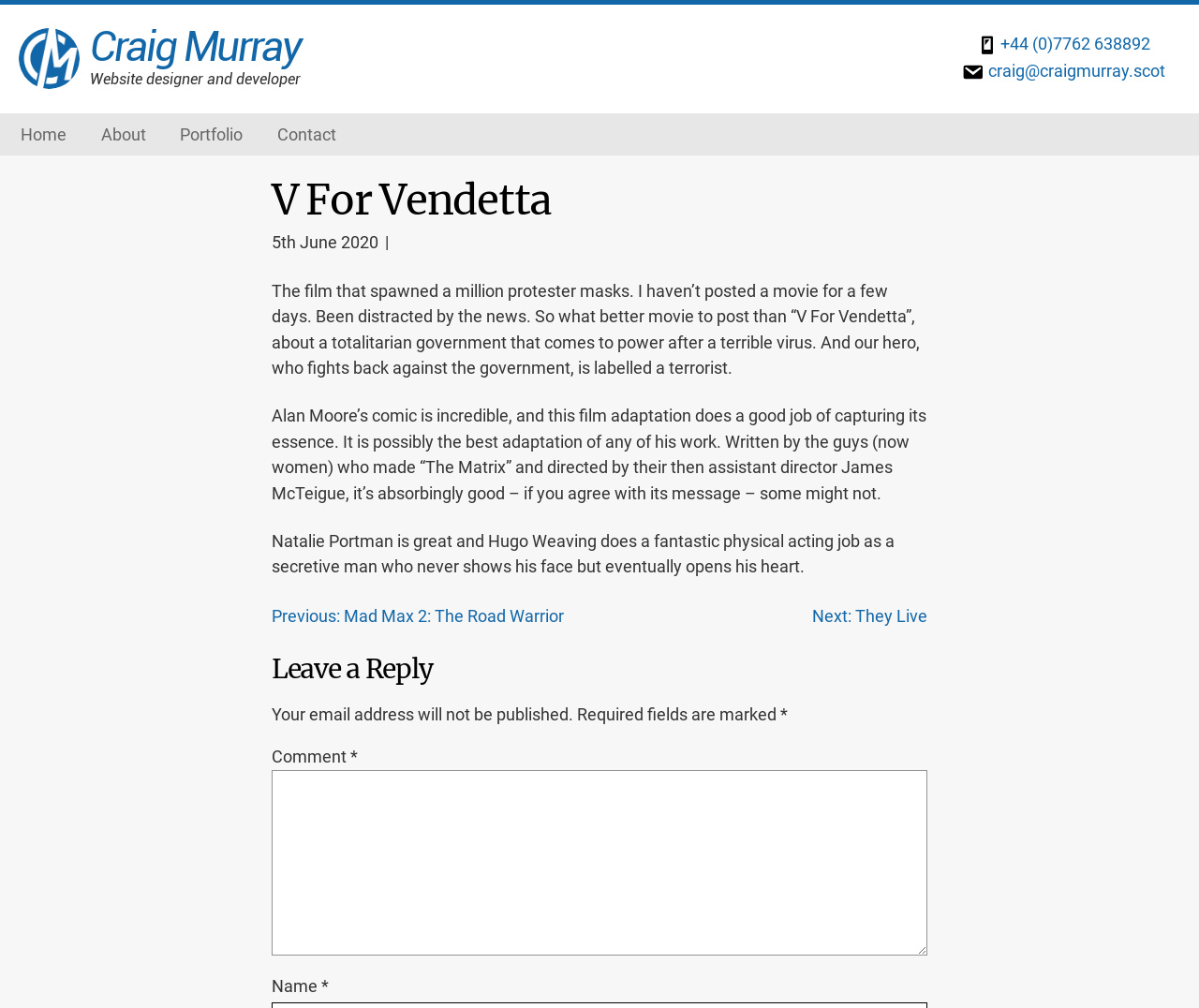Identify the coordinates of the bounding box for the element described below: "alt="Craig Murray"". Return the coordinates as four float numbers between 0 and 1: [left, top, right, bottom].

[0.016, 0.028, 0.066, 0.089]